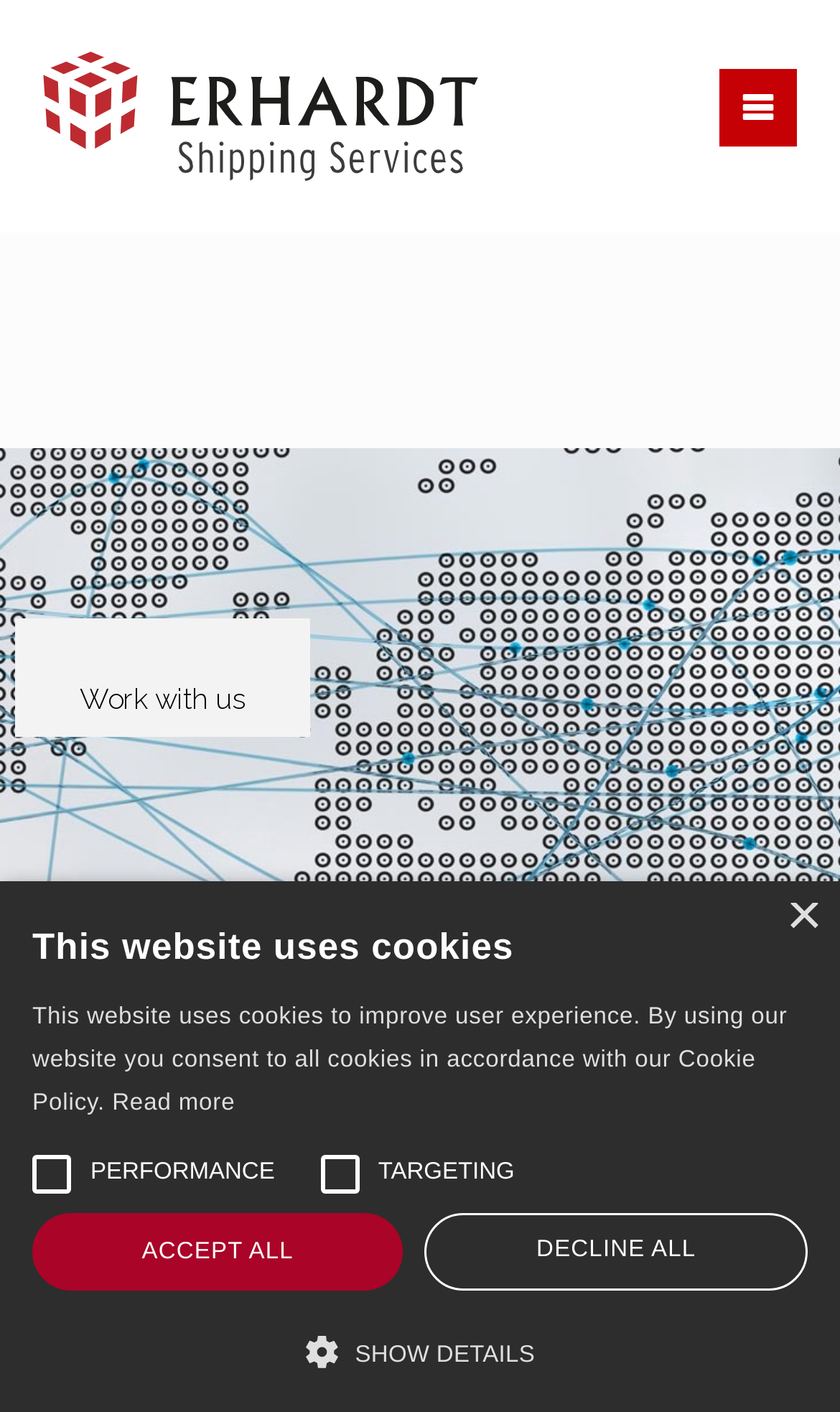Use a single word or phrase to answer the question:
How many buttons are there on the webpage?

4